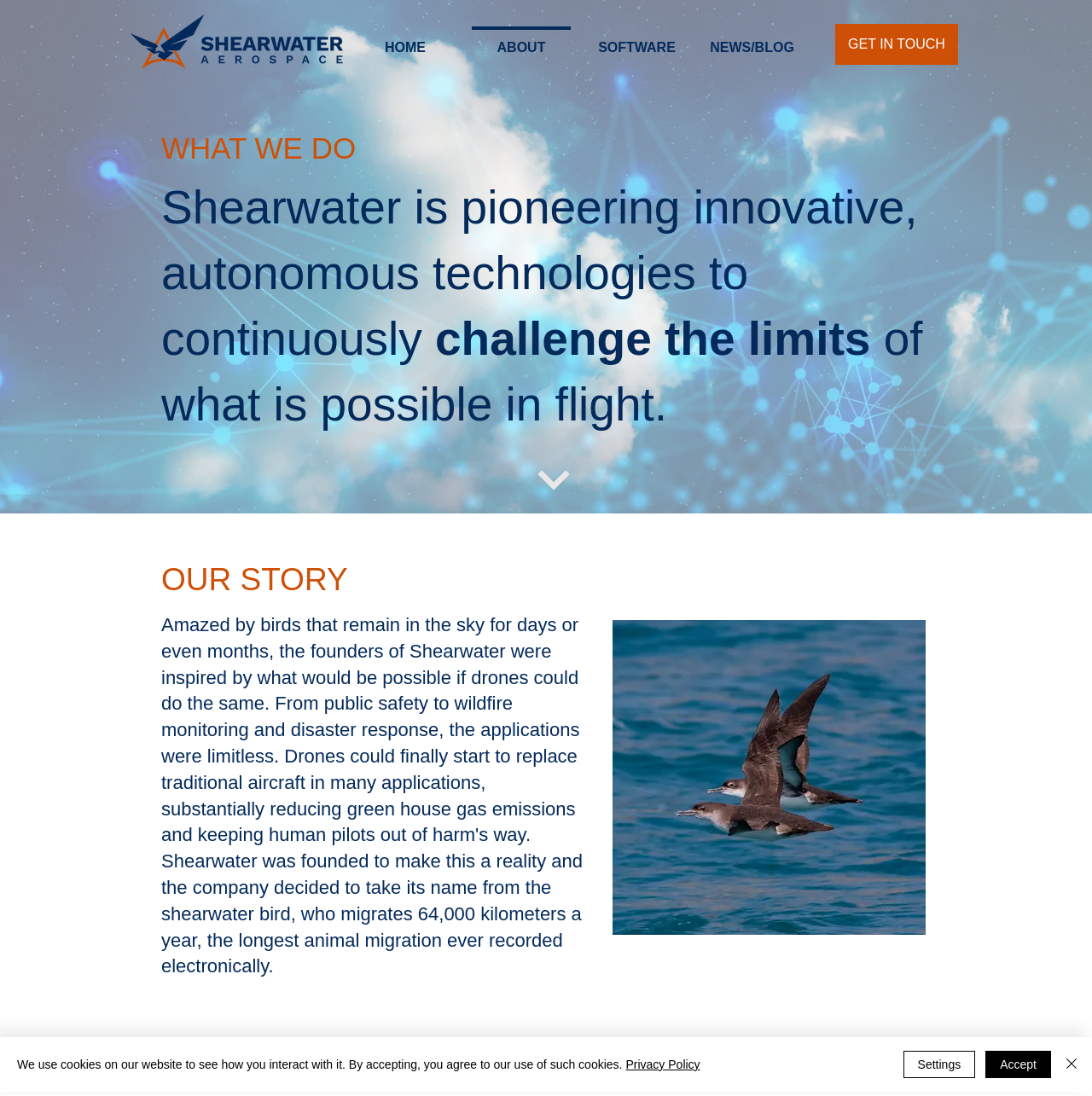Locate the bounding box coordinates of the clickable region necessary to complete the following instruction: "Click the Shearwater Aerospace logo". Provide the coordinates in the format of four float numbers between 0 and 1, i.e., [left, top, right, bottom].

[0.12, 0.013, 0.314, 0.063]